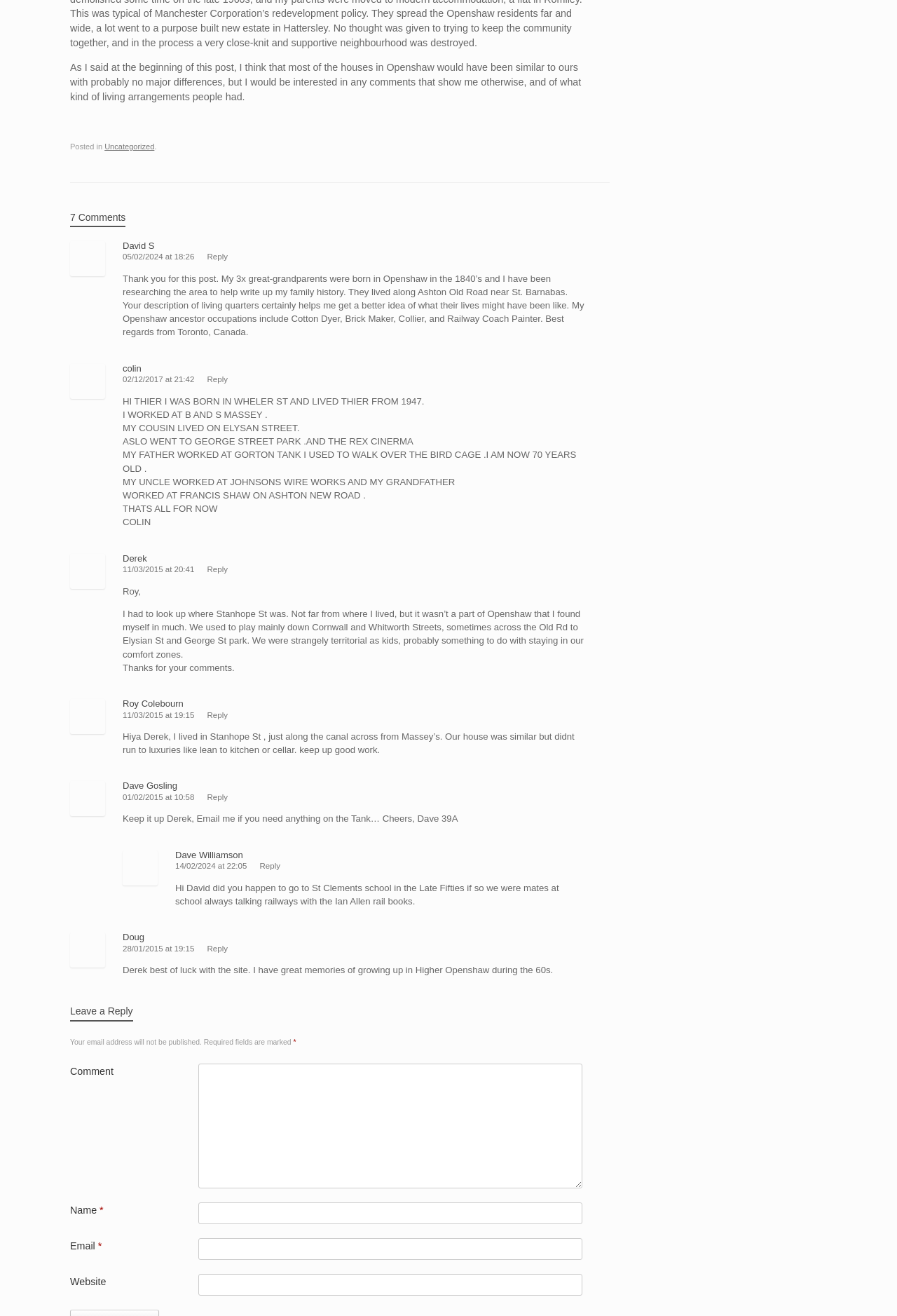What is the occupation of David S's 3x great-grandparents?
Answer the question in a detailed and comprehensive manner.

In the first comment, David S mentions that his 3x great-grandparents were born in Openshaw in the 1840s and lists their occupations as Cotton Dyer, Brick Maker, Collier, and Railway Coach Painter.